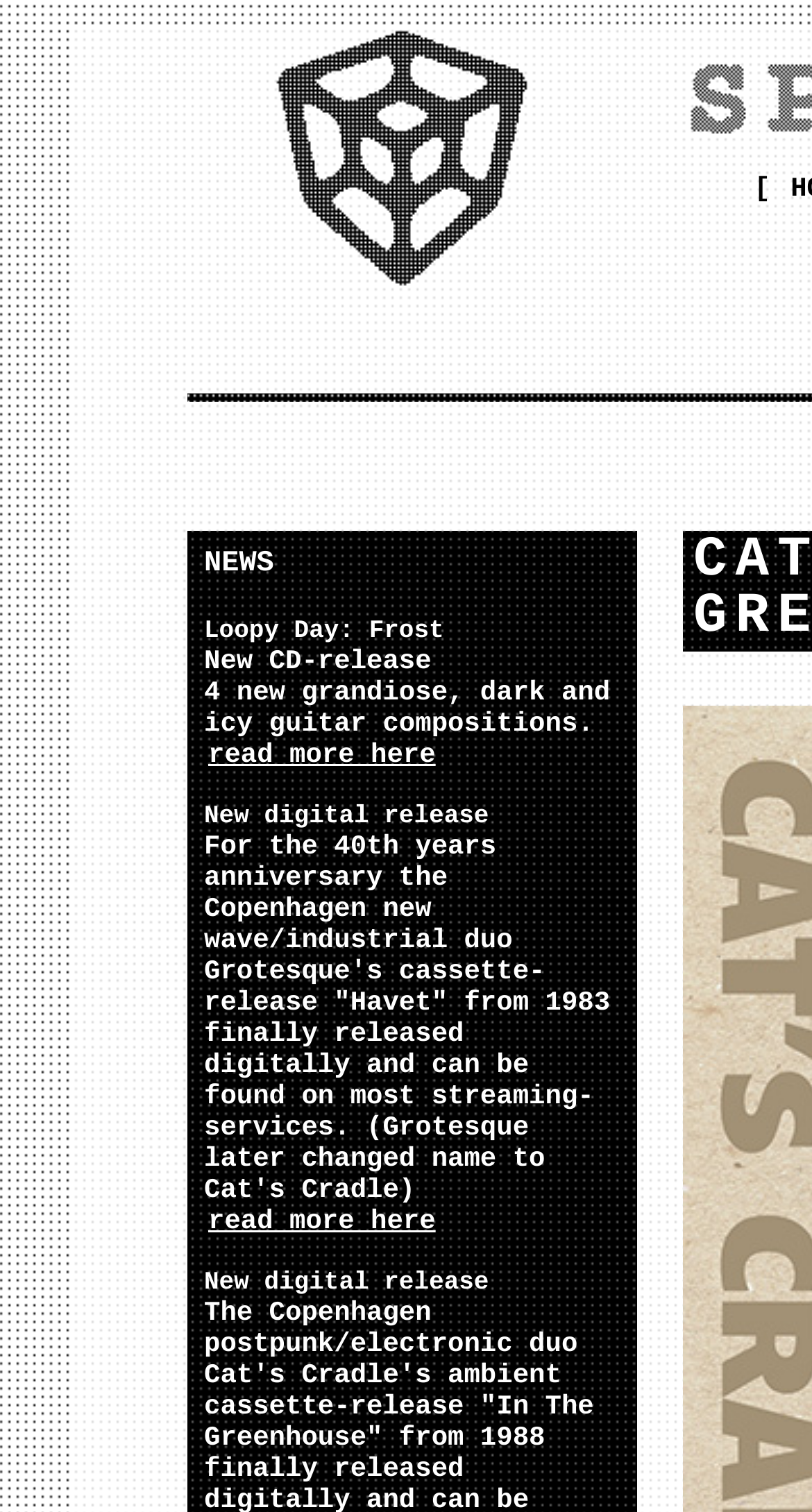Please locate and retrieve the main header text of the webpage.

CAT'S CRADLE - IN THE GREENHOUSE